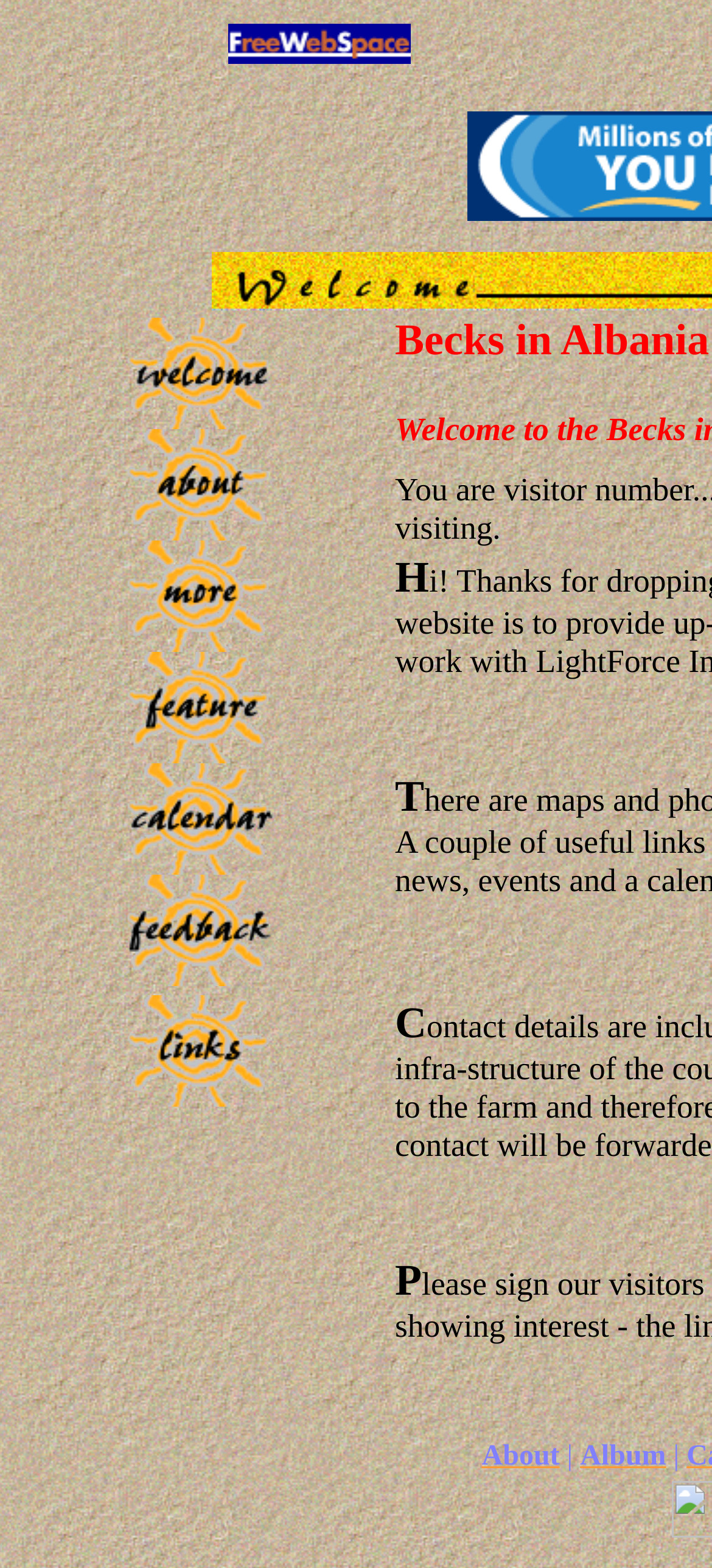Please specify the bounding box coordinates of the element that should be clicked to execute the given instruction: 'click the top link'. Ensure the coordinates are four float numbers between 0 and 1, expressed as [left, top, right, bottom].

[0.321, 0.026, 0.577, 0.045]